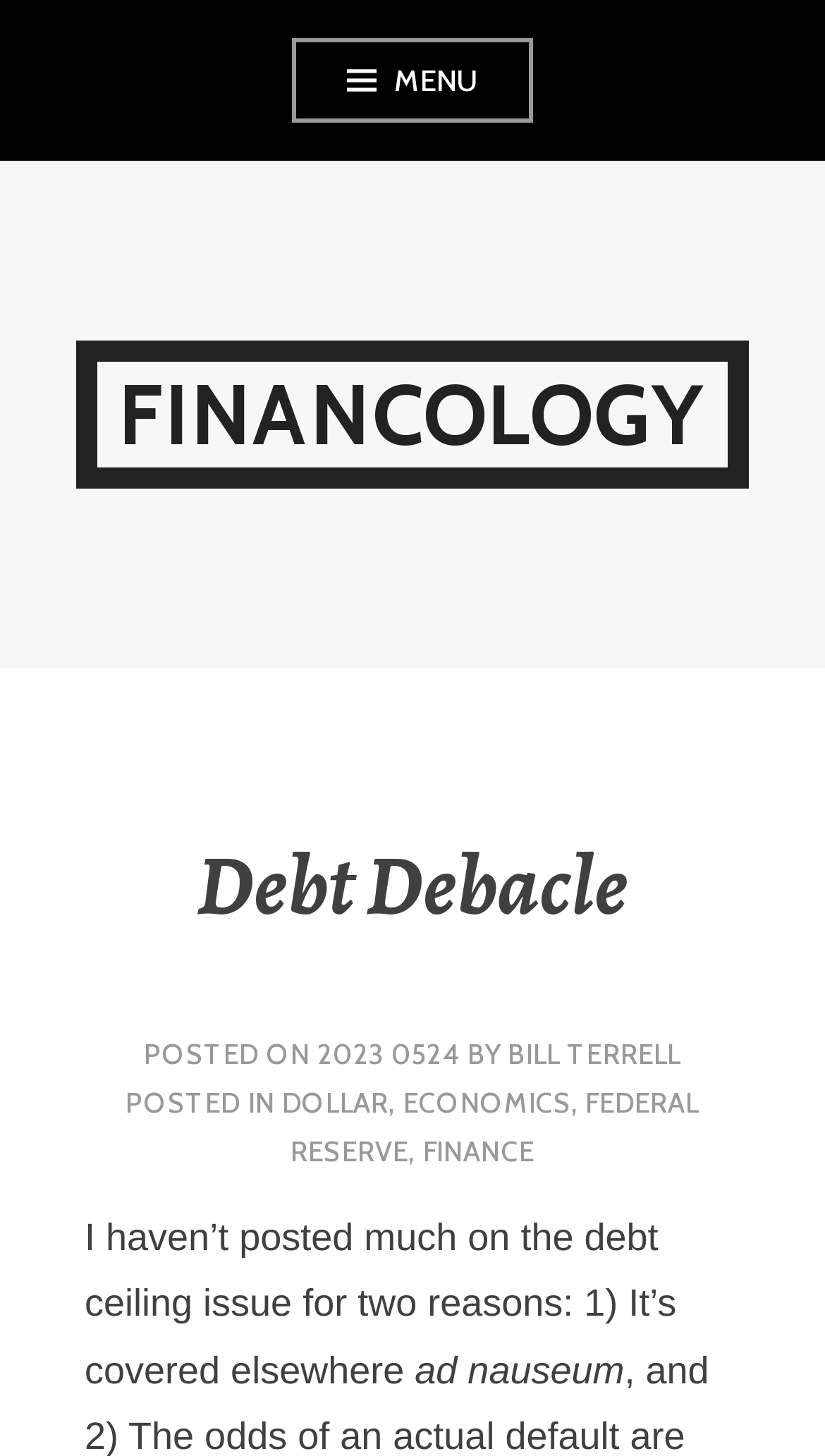Give a short answer to this question using one word or a phrase:
What is the name of the website?

Financology